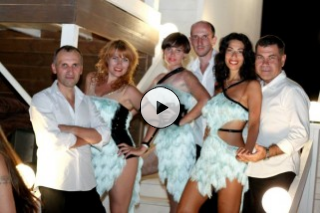Convey a detailed narrative of what is depicted in the image.

The image features a group of five dancers posing together against a backdrop that suggests a lively atmosphere, likely related to salsa dancing. They are dressed in stylish outfits, predominantly in shades of aqua, which add to the vibrant feel of the scene. The first dancer on the left is wearing a white shirt, while the others showcase glamorous dresses that highlight their movements and the spirit of salsa. In the center of the group, a play button icon is prominently displayed, indicating that this image is linked to a video captioned "VIDEO: Son Ajiaco show from Salsa club Odessa," suggesting a captivating performance or dance event. The overall vibe is festive and energetic, typical of salsa dance culture, inviting viewers to experience the excitement captured in the video.